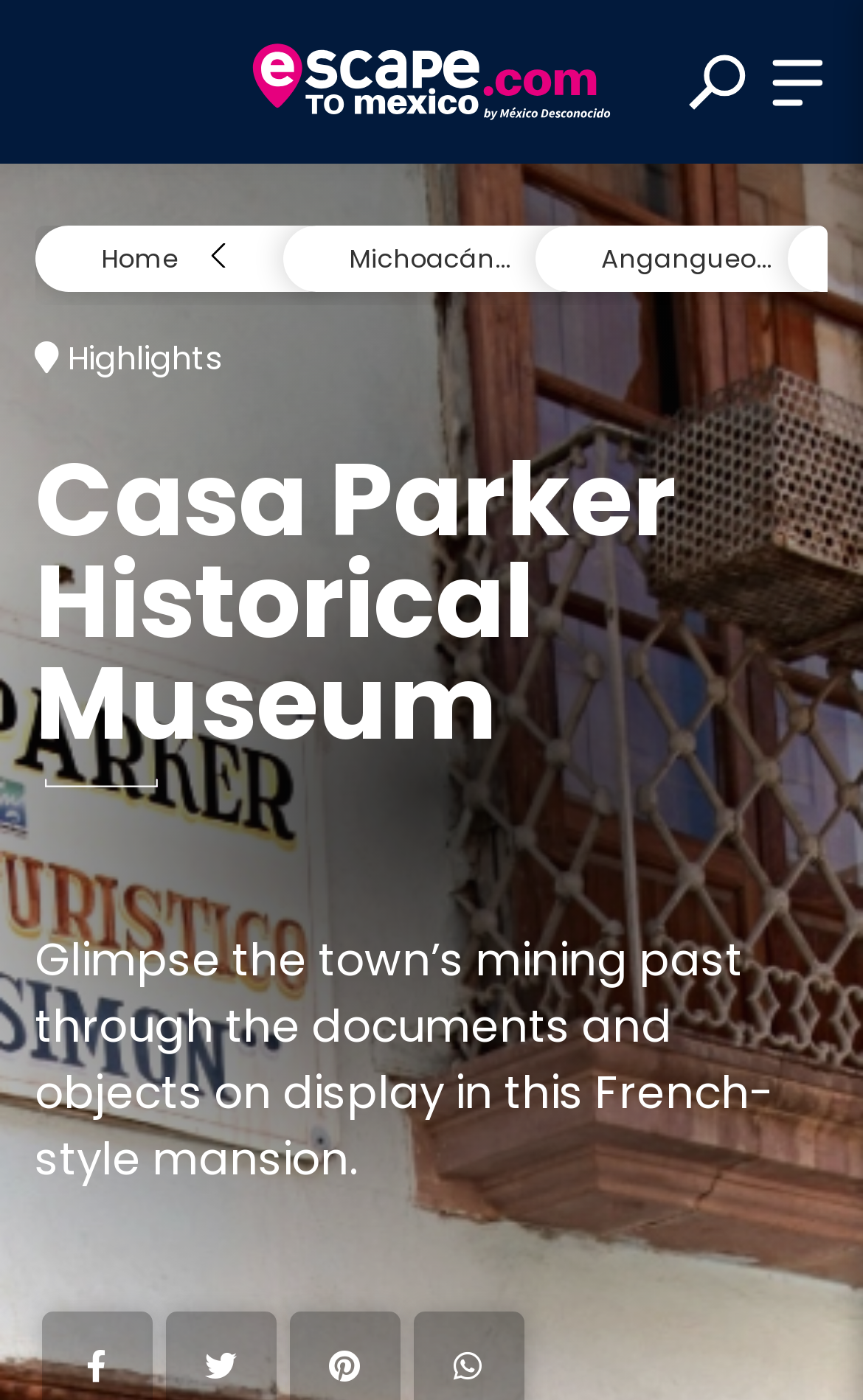Use a single word or phrase to respond to the question:
What is the theme of the museum?

Mining past